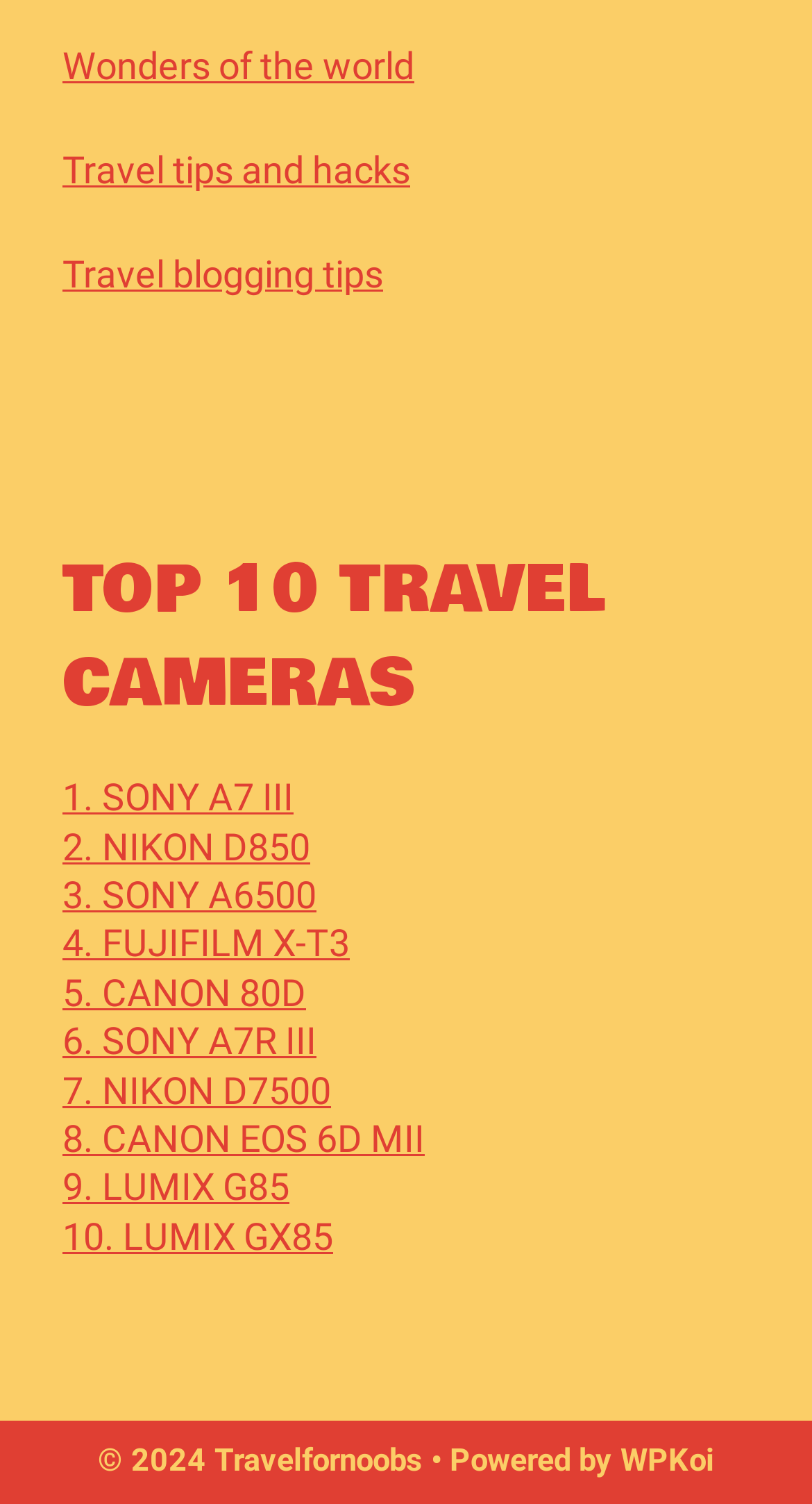Please identify the bounding box coordinates of the element that needs to be clicked to execute the following command: "Go to Wonders of the world". Provide the bounding box using four float numbers between 0 and 1, formatted as [left, top, right, bottom].

[0.077, 0.029, 0.51, 0.058]